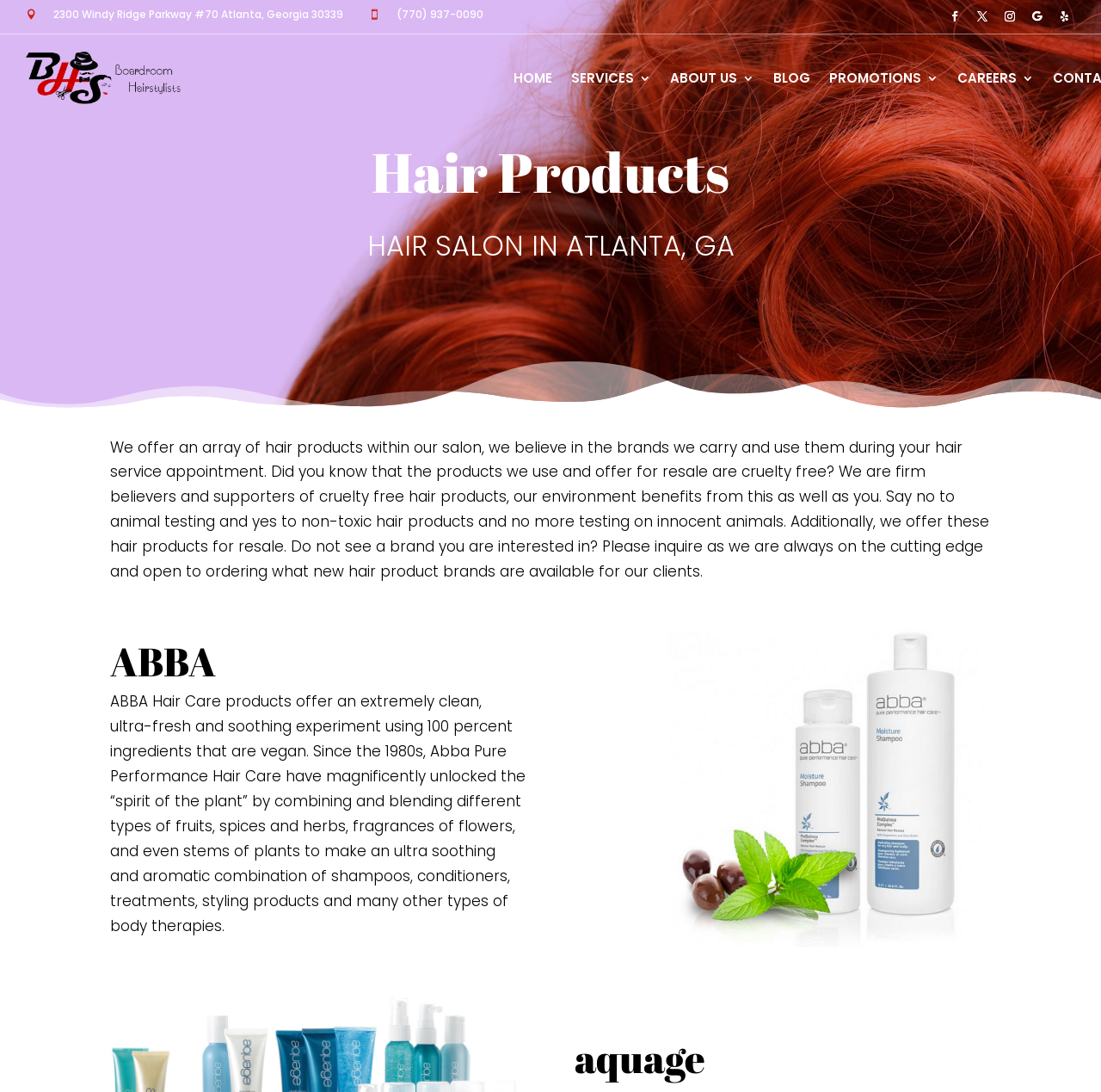Bounding box coordinates are specified in the format (top-left x, top-left y, bottom-right x, bottom-right y). All values are floating point numbers bounded between 0 and 1. Please provide the bounding box coordinate of the region this sentence describes: Services

[0.519, 0.066, 0.591, 0.083]